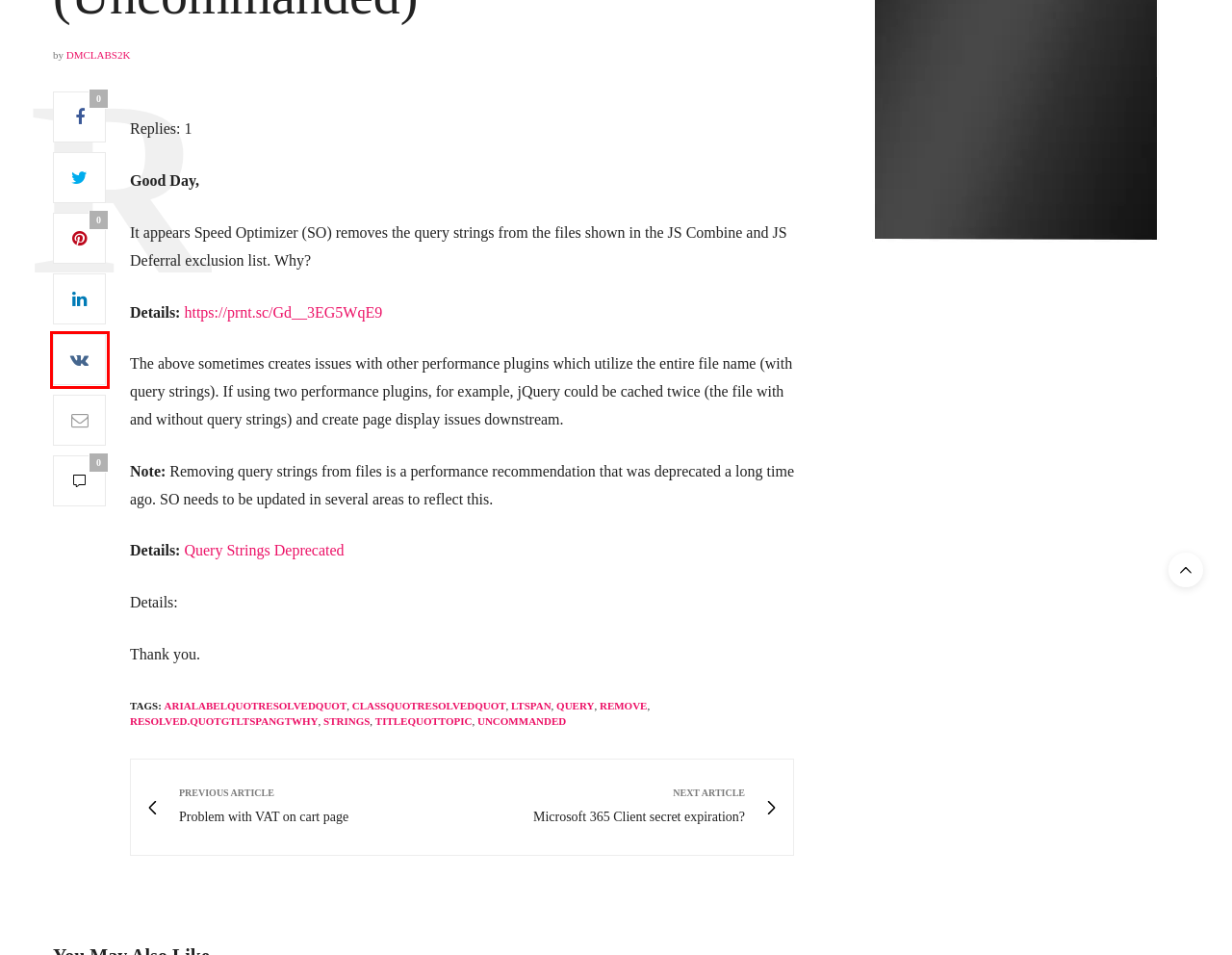You are given a webpage screenshot where a red bounding box highlights an element. Determine the most fitting webpage description for the new page that loads after clicking the element within the red bounding box. Here are the candidates:
A. VK | 登录
B. Tag: resolved.quotgtltspangtwhy - Project DMC
C. Tag: remove - Project DMC
D. Category: WordPress Migration - Project DMC
E. Category: WordPress Support - Project DMC
F. Contact - Project DMC
G. Tag: strings - Project DMC
H. Tag: arialabelquotResolvedquot - Project DMC

A